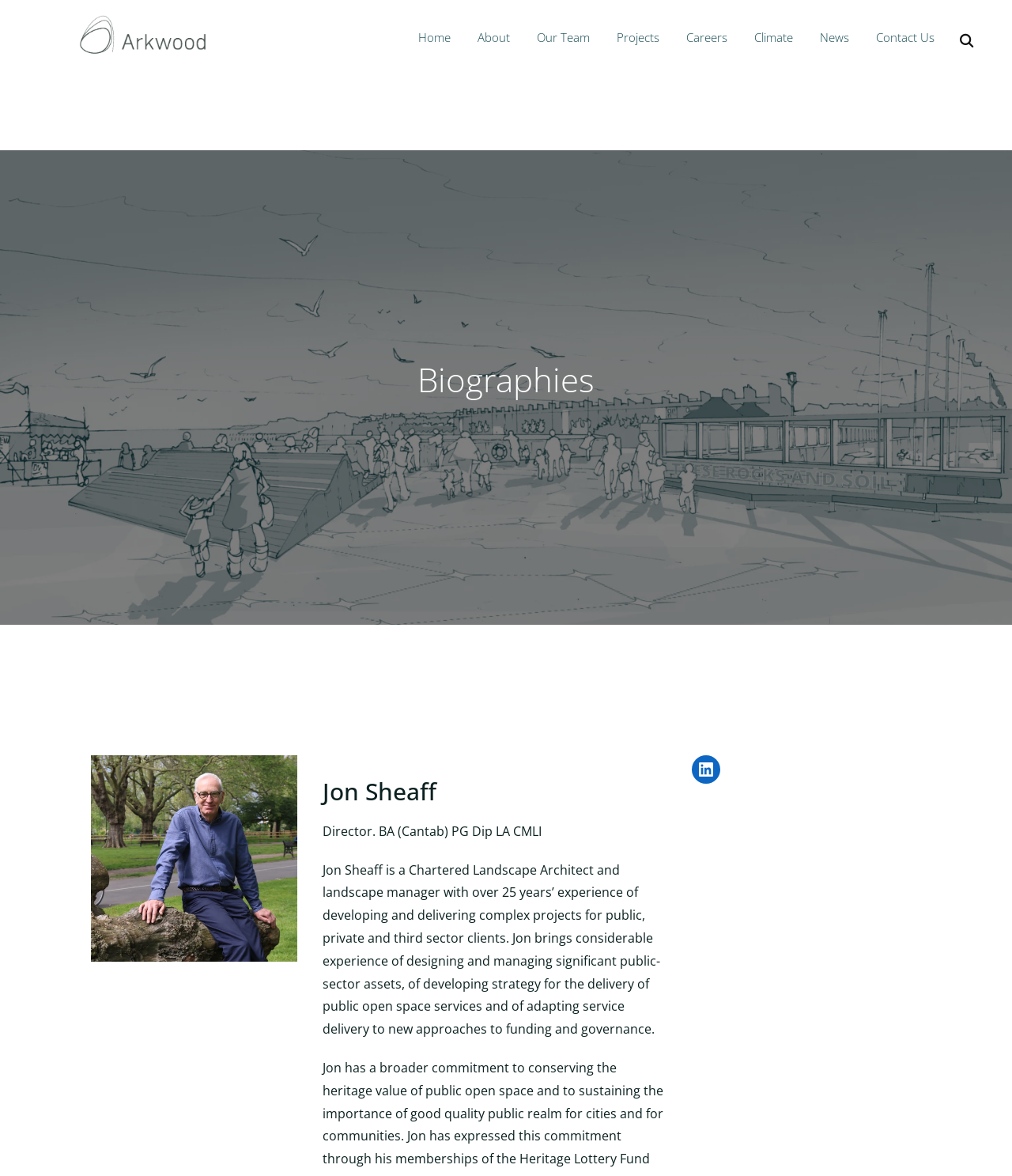How many years of experience does Jon Sheaff have?
Please look at the screenshot and answer using one word or phrase.

over 25 years